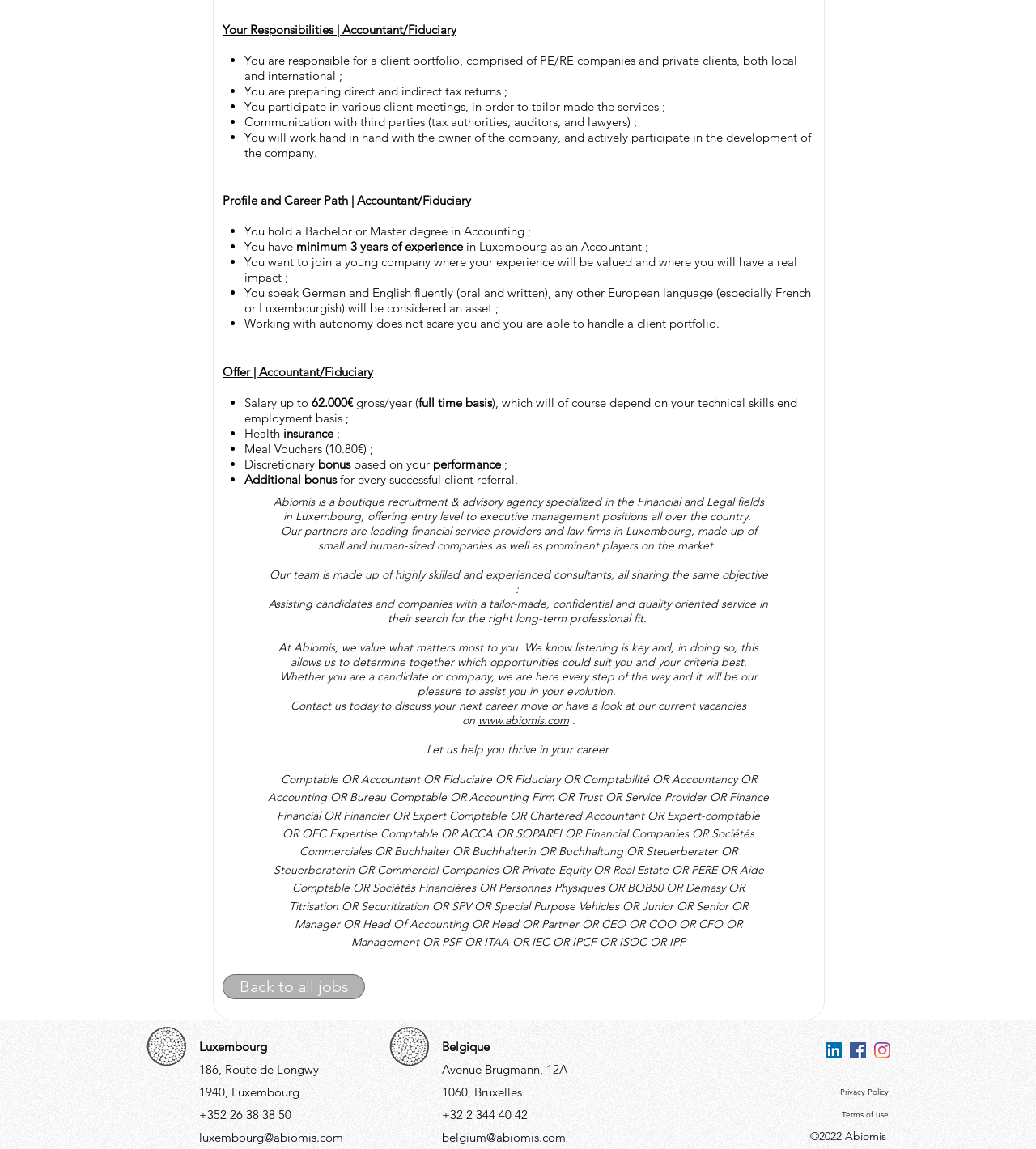Find the bounding box coordinates for the UI element that matches this description: "Back to all jobs".

[0.215, 0.848, 0.352, 0.87]